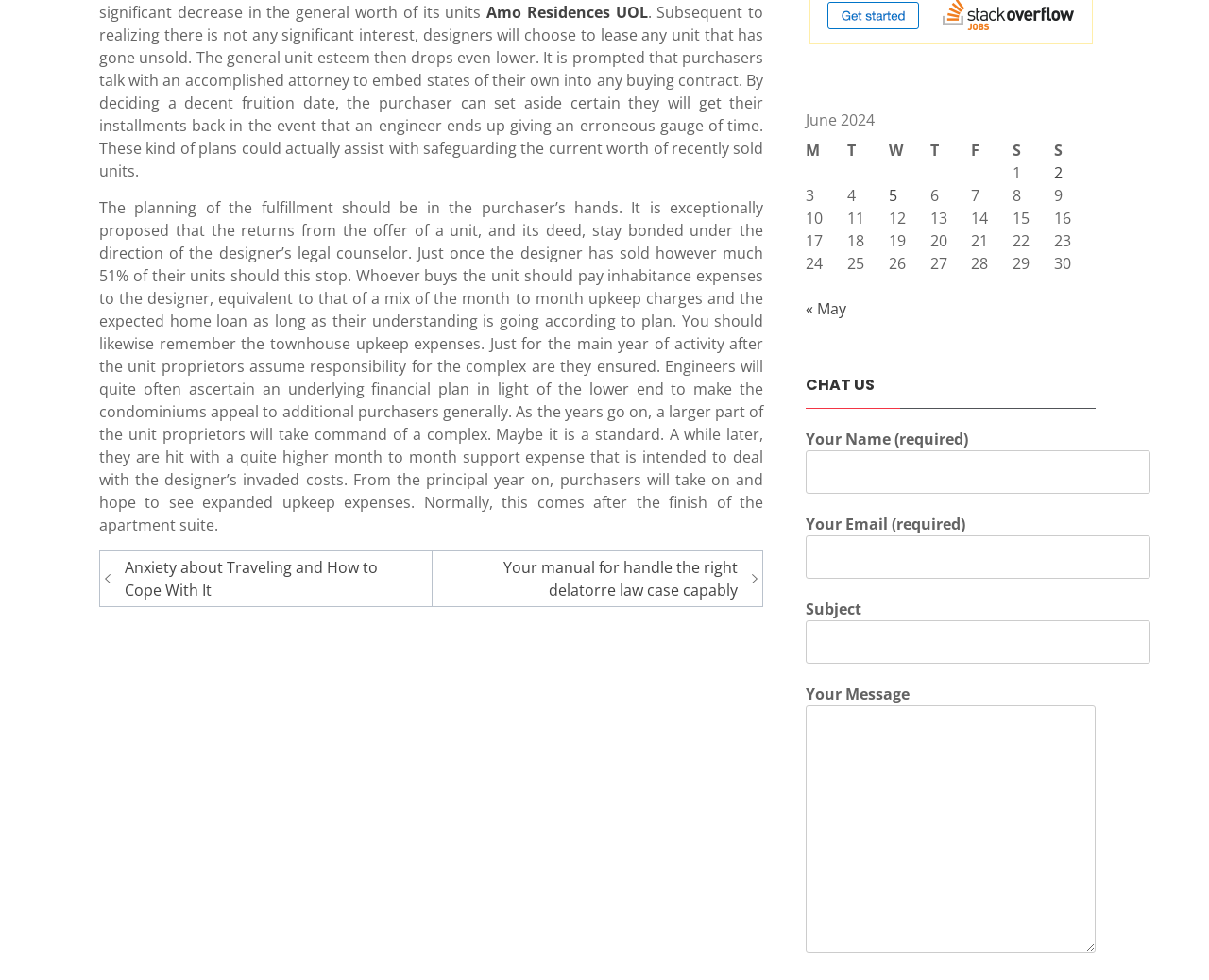Please locate the clickable area by providing the bounding box coordinates to follow this instruction: "View the calendar for June 2024".

[0.667, 0.037, 0.906, 0.214]